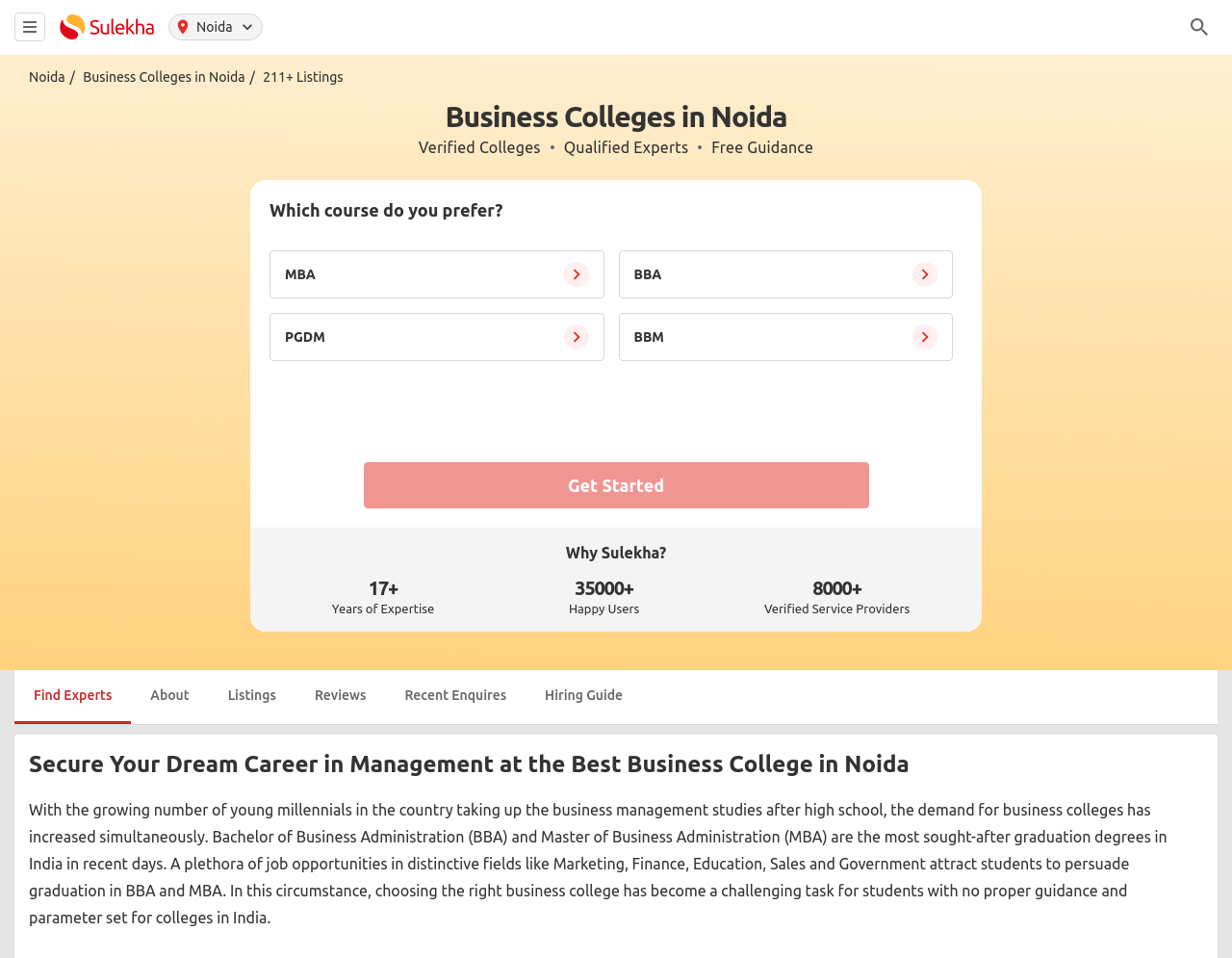What is the location of the business colleges?
Answer the question with a single word or phrase derived from the image.

Noida